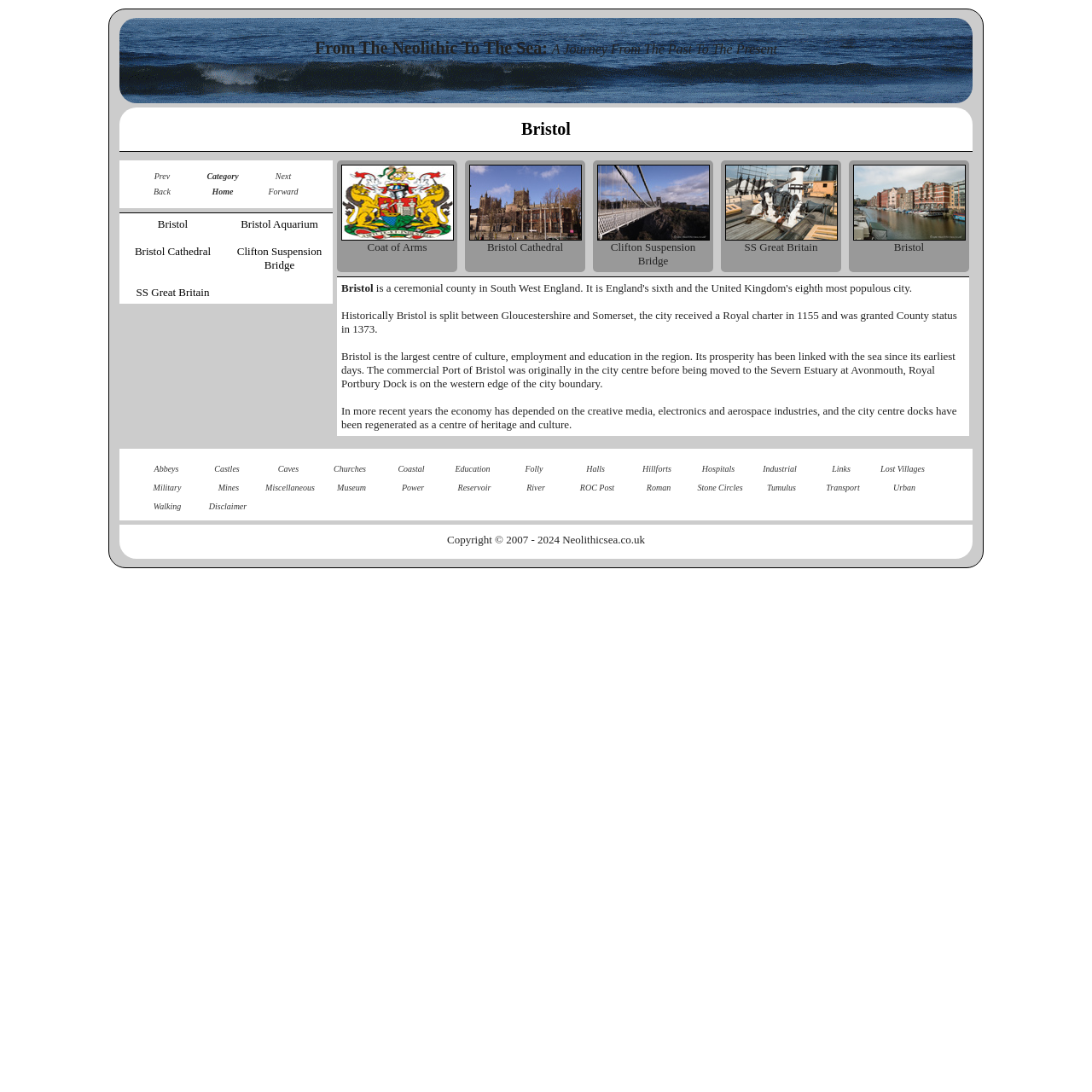Summarize the webpage with a detailed and informative caption.

The webpage is about Bristol, a city in the UK, and its history and attractions. At the top, there is a heading "Bristol" and a brief introduction "From The Neolithic To The Sea: A Journey From The Past To The Present". Below this, there are navigation links "Prev", "Category", "Next", "Back", "Home", and "Forward" that allow users to move through the website.

On the left side, there are several links to different attractions and landmarks in Bristol, including "Bristol Cathedral", "SS Great Britain", "Bristol Aquarium", and "Clifton Suspension Bridge". These links are arranged vertically, with the first one starting from the top left corner.

On the right side, there is an image, and below it, there are static texts describing the "Coat of Arms" and providing information about Bristol Cathedral, Clifton Suspension Bridge, and SS Great Britain. These texts are arranged horizontally, with the first one starting from the top right corner.

In the middle of the page, there are three paragraphs of text that provide historical information about Bristol, including its royal charter, its connection to the sea, and its economy. These paragraphs are arranged vertically, with the first one starting from the top center.

At the bottom of the page, there are several links to different categories, including "Abbeys", "Castles", "Caves", and many others. These links are arranged horizontally, with the first one starting from the left bottom corner. Finally, there is a copyright notice at the very bottom of the page.